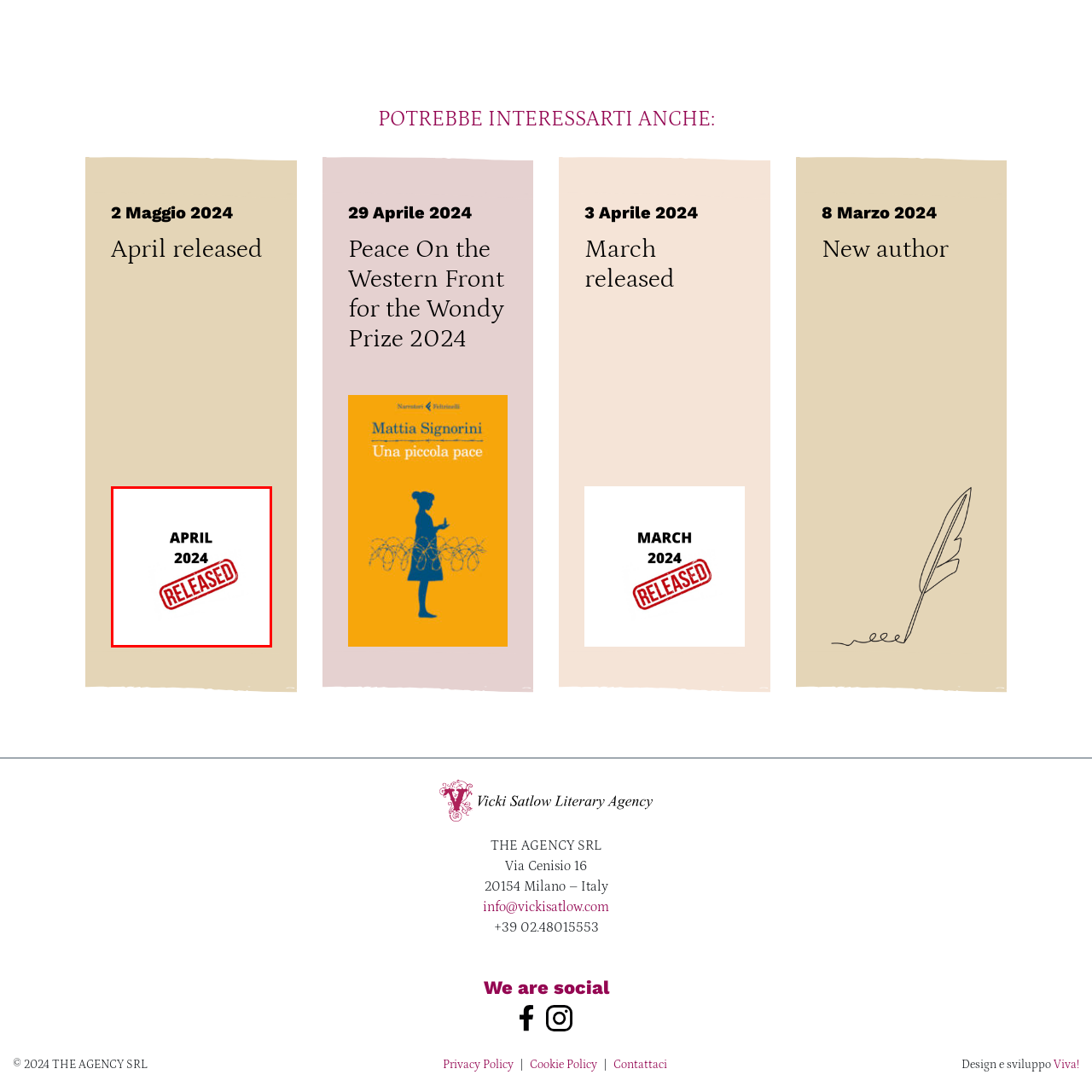What is the shape of the stamp in the center?
Analyze the image segment within the red bounding box and respond to the question using a single word or brief phrase.

dynamic red